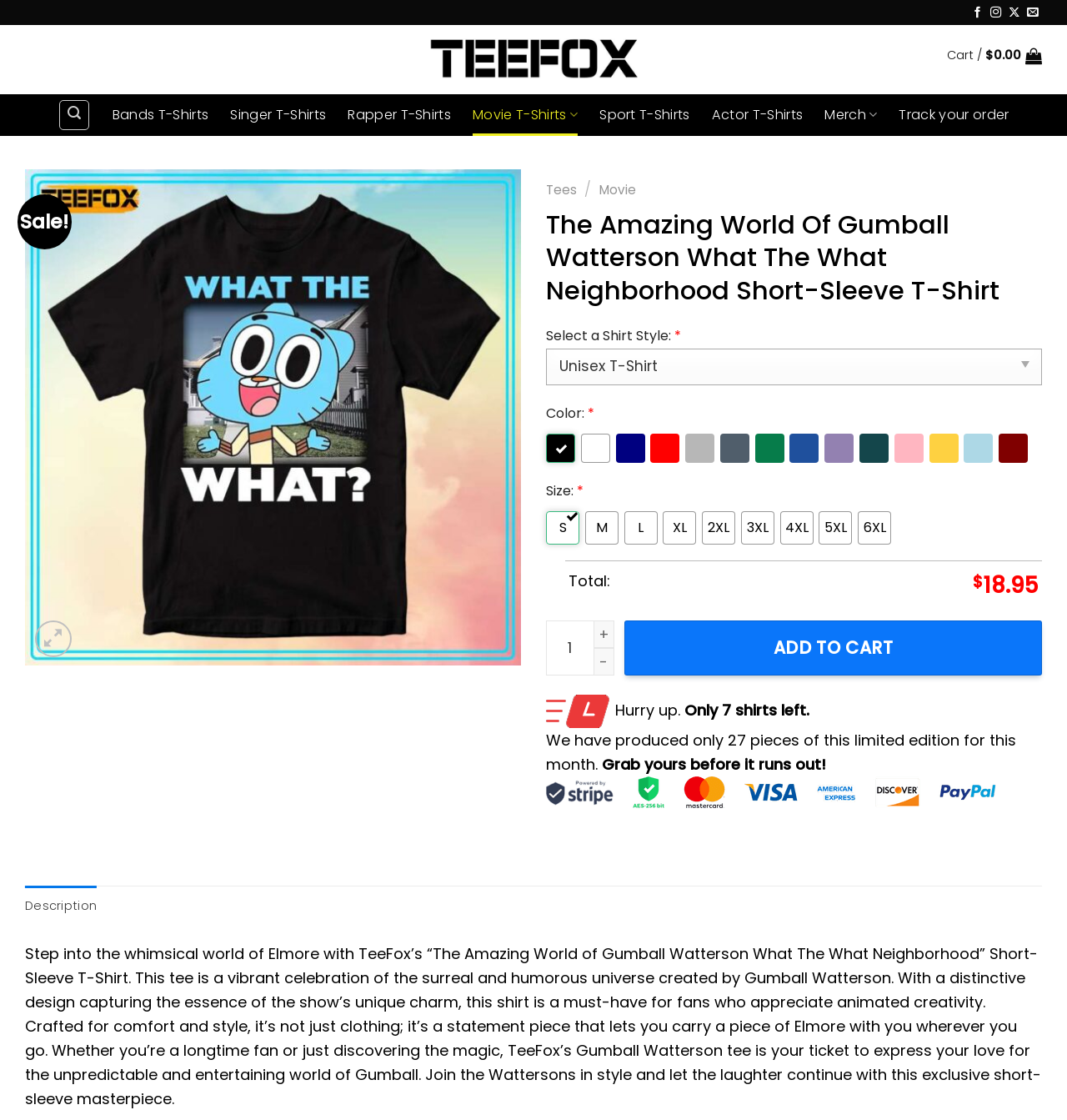Determine the bounding box coordinates for the element that should be clicked to follow this instruction: "View the product details". The coordinates should be given as four float numbers between 0 and 1, in the format [left, top, right, bottom].

[0.023, 0.362, 0.488, 0.381]